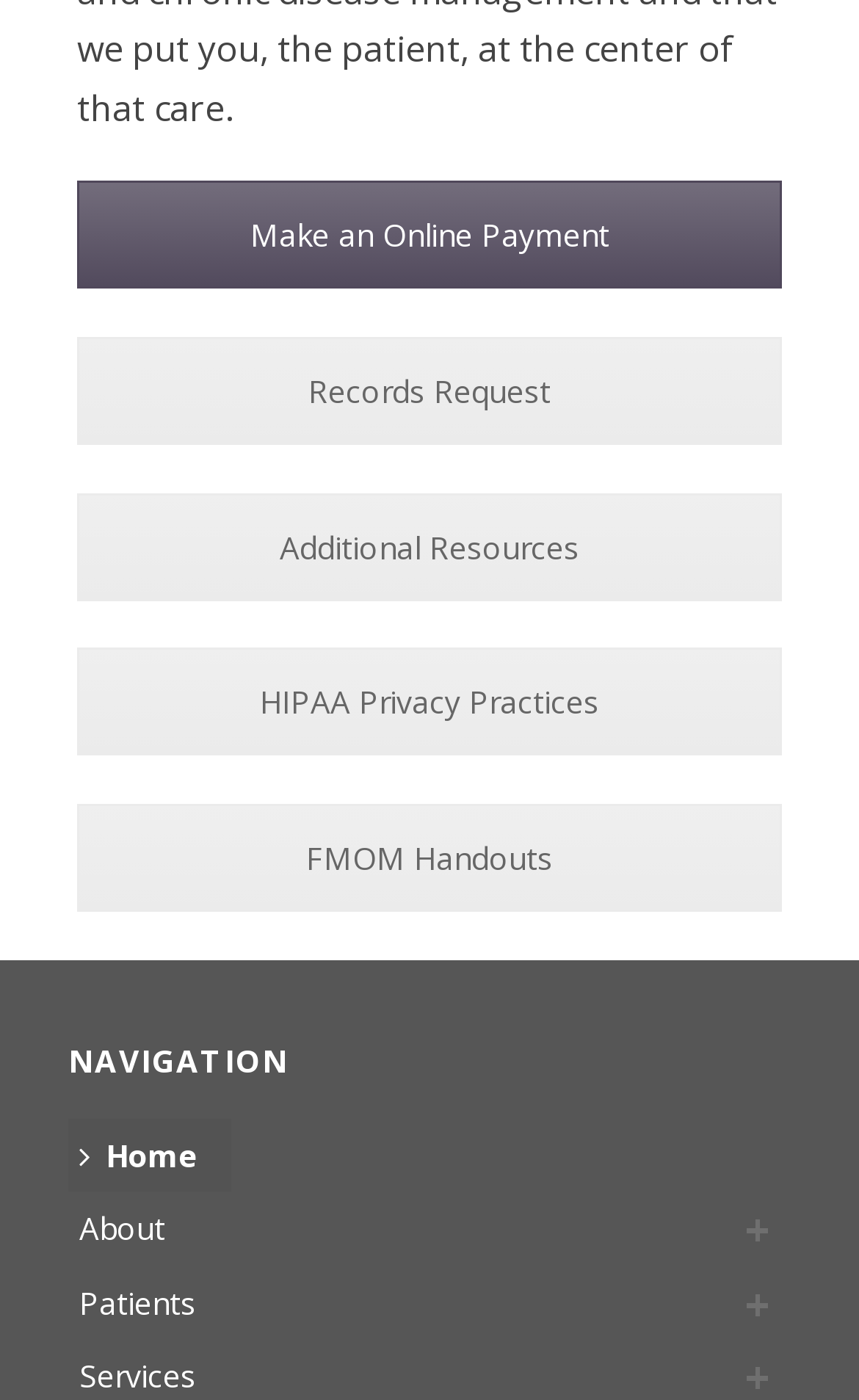Determine the bounding box coordinates for the clickable element required to fulfill the instruction: "explore 'Gaming' section". Provide the coordinates as four float numbers between 0 and 1, i.e., [left, top, right, bottom].

None